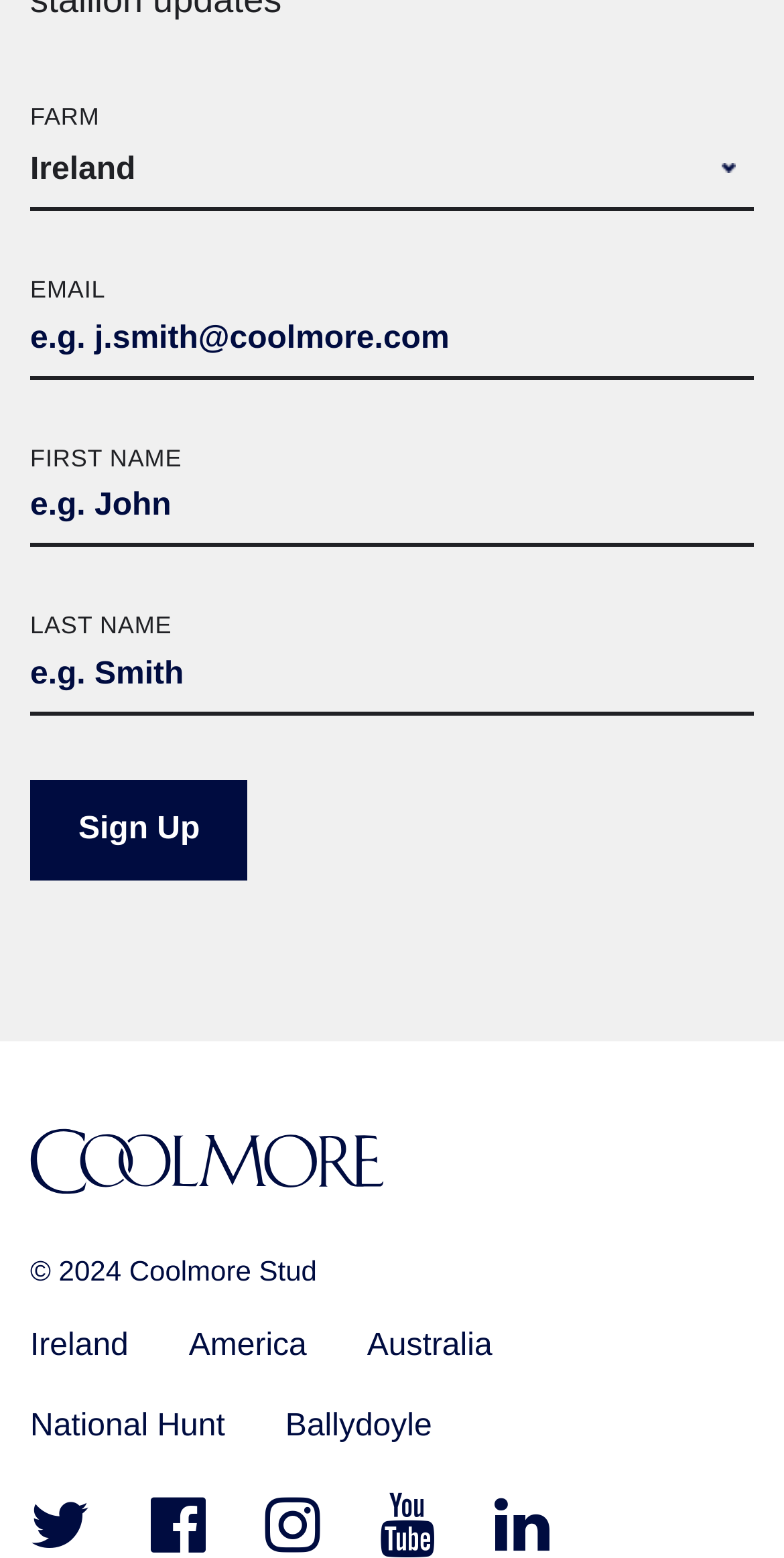What is required to sign up? Analyze the screenshot and reply with just one word or a short phrase.

Email and name